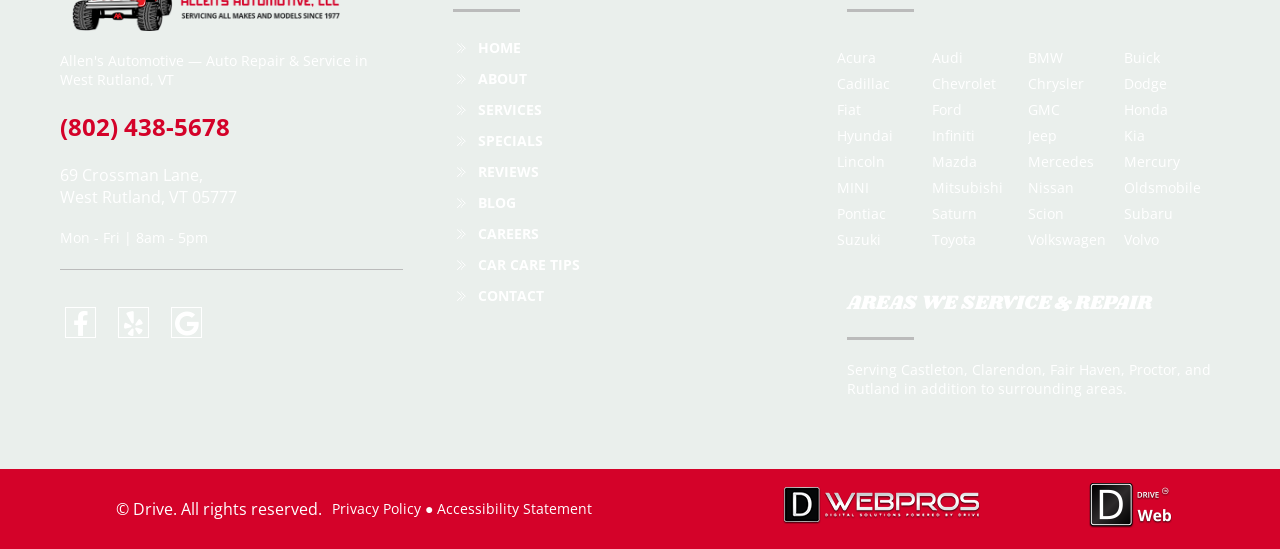Consider the image and give a detailed and elaborate answer to the question: 
How many car brands are listed on the webpage?

The car brands are listed in the middle section of the webpage, in the link elements, which contain the text of each brand. By counting the number of link elements, we can determine that there are 31 car brands listed.